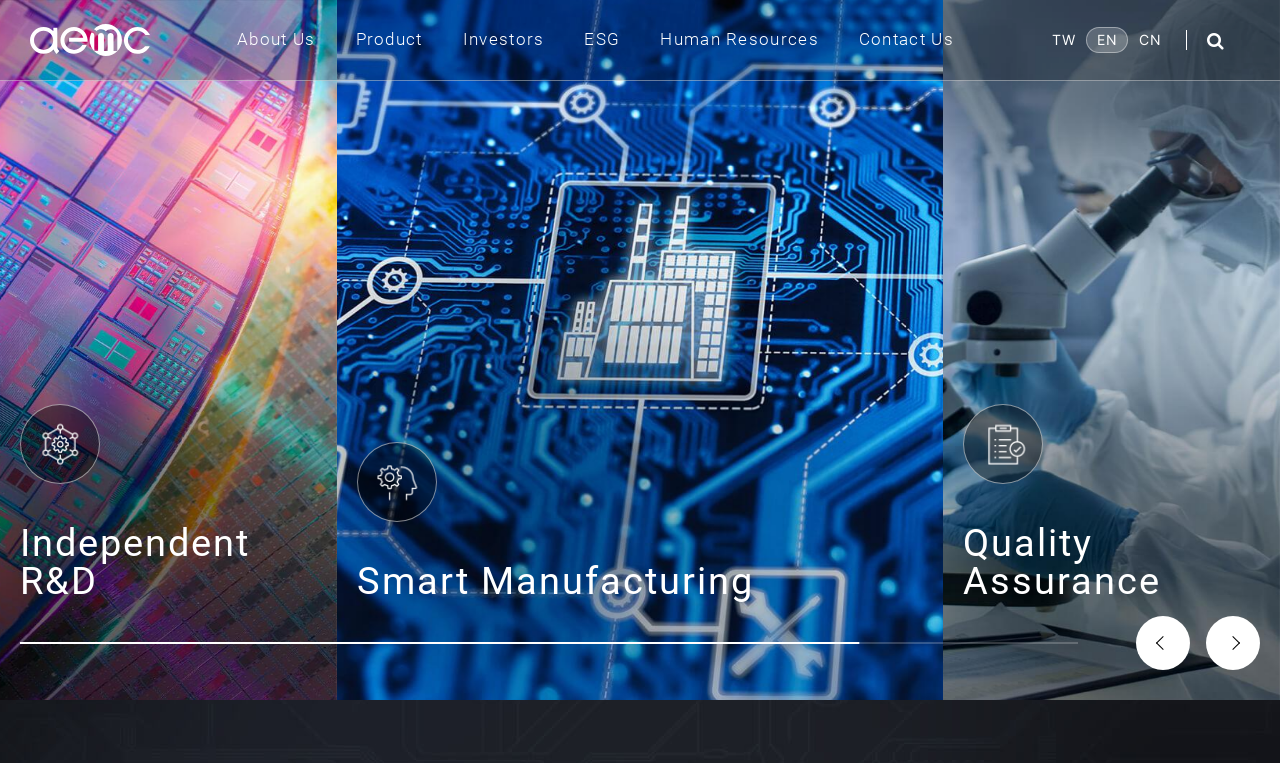Identify the coordinates of the bounding box for the element that must be clicked to accomplish the instruction: "go to about us page".

[0.17, 0.0, 0.262, 0.105]